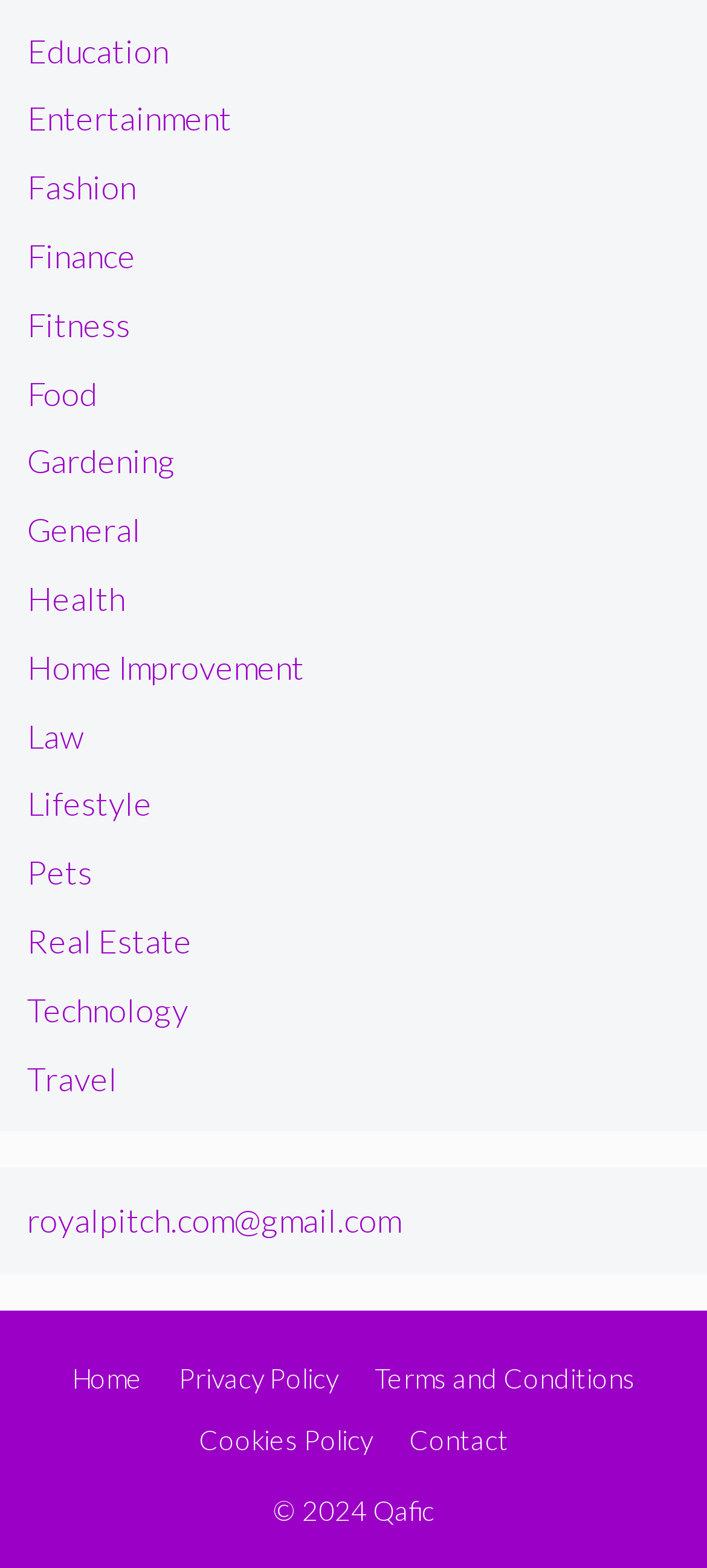Specify the bounding box coordinates of the area to click in order to follow the given instruction: "Check the Terms and Conditions."

[0.529, 0.868, 0.899, 0.889]